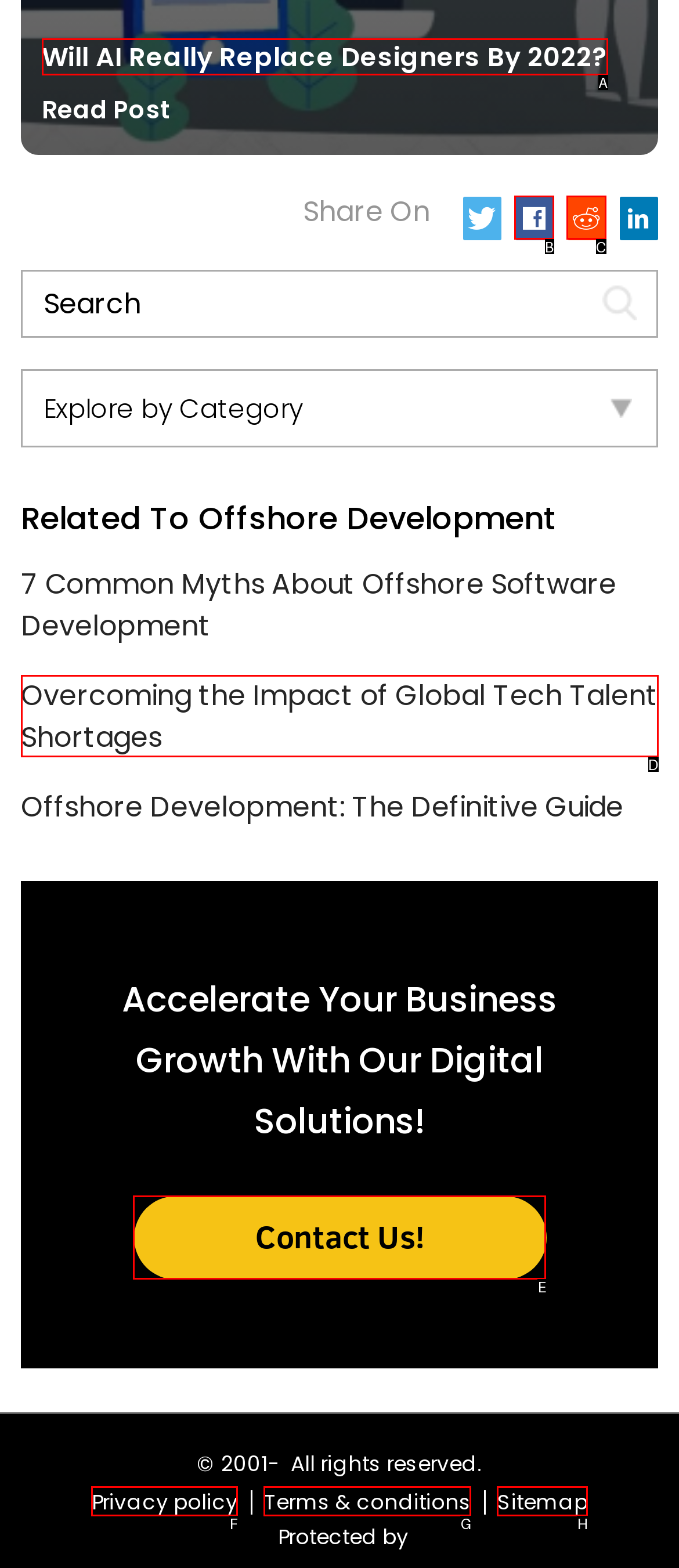Determine the correct UI element to click for this instruction: Check the privacy policy. Respond with the letter of the chosen element.

F